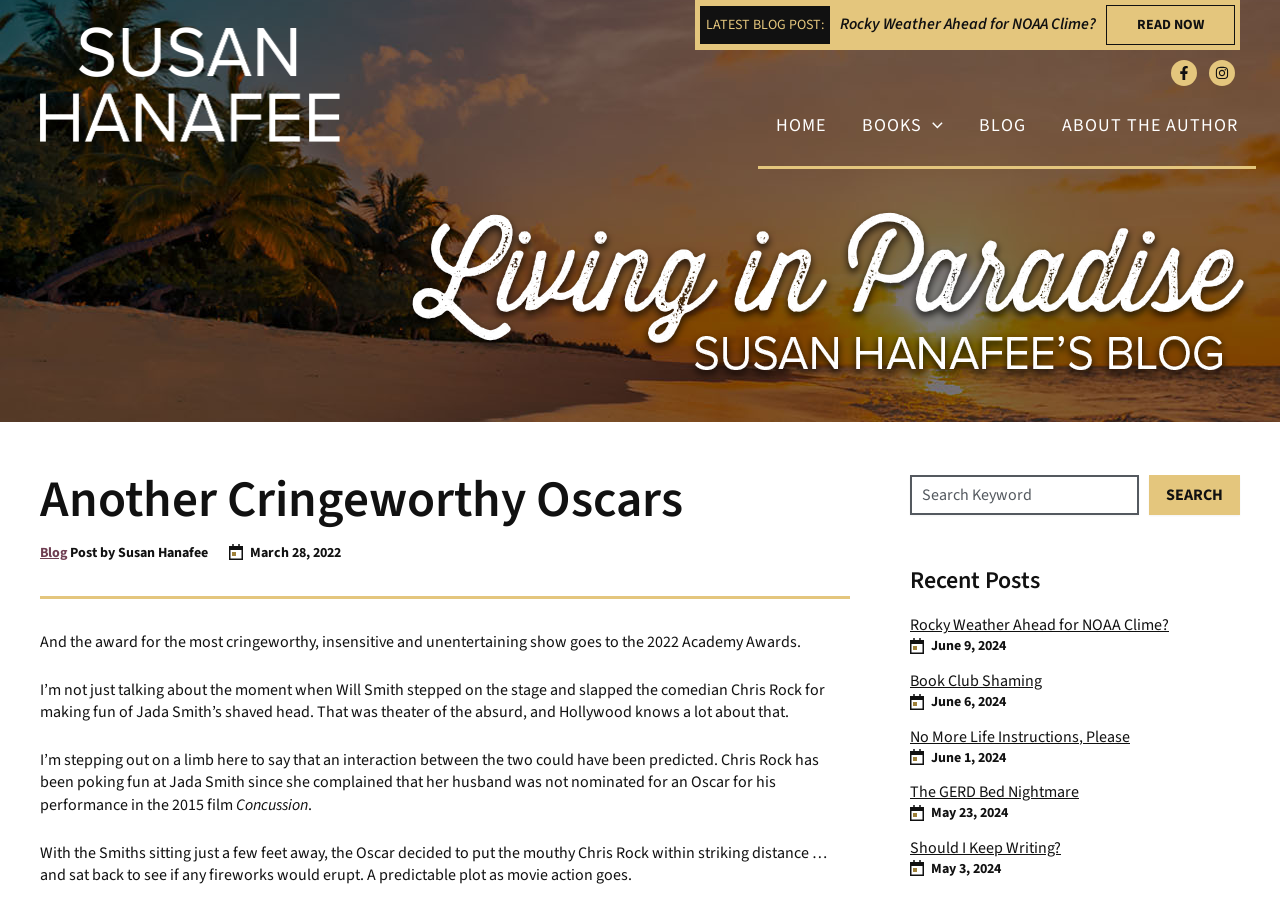Pinpoint the bounding box coordinates of the element that must be clicked to accomplish the following instruction: "Search for a keyword". The coordinates should be in the format of four float numbers between 0 and 1, i.e., [left, top, right, bottom].

[0.711, 0.526, 0.969, 0.571]